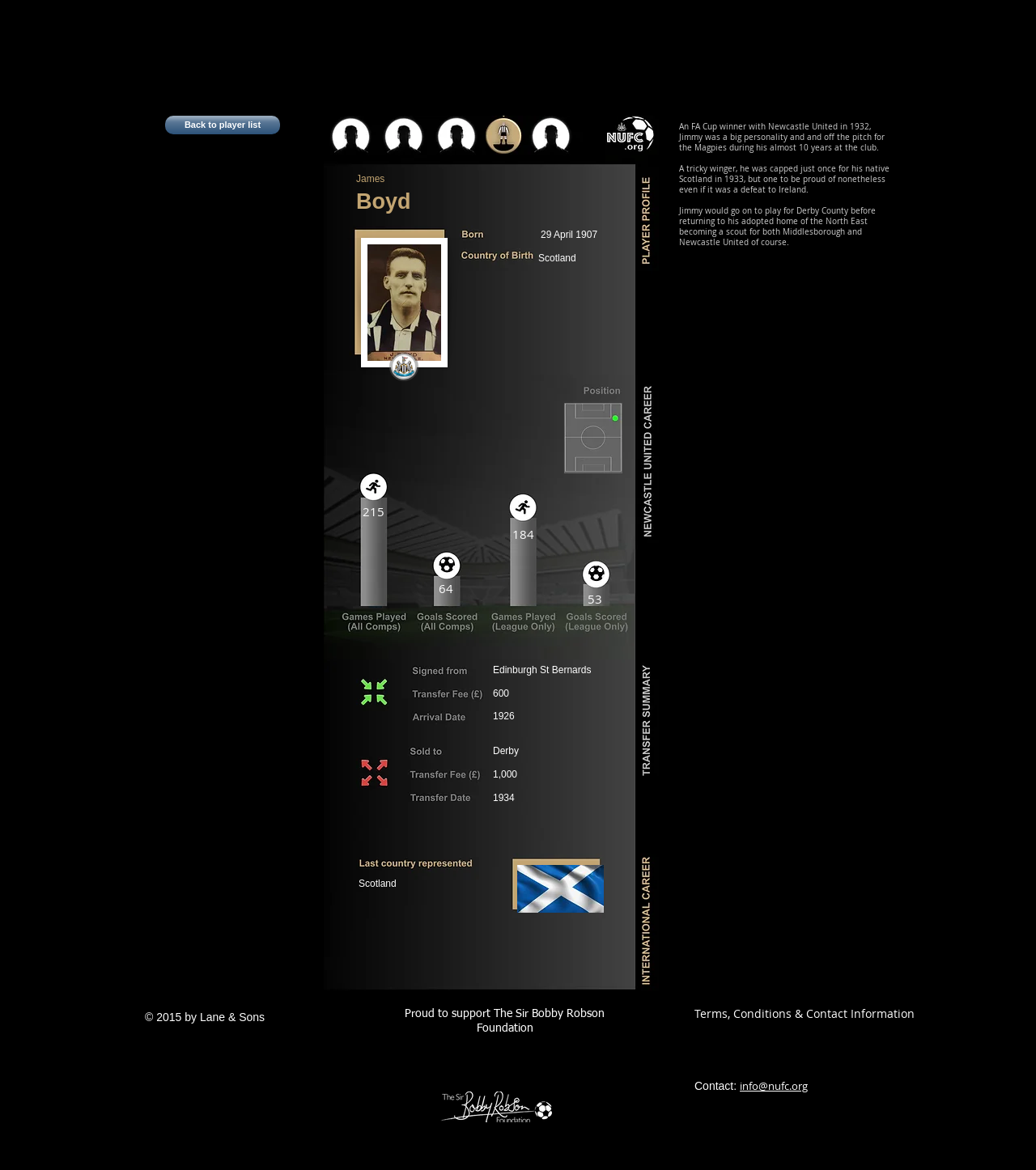What is the player's first name?
From the image, respond using a single word or phrase.

Jimmy